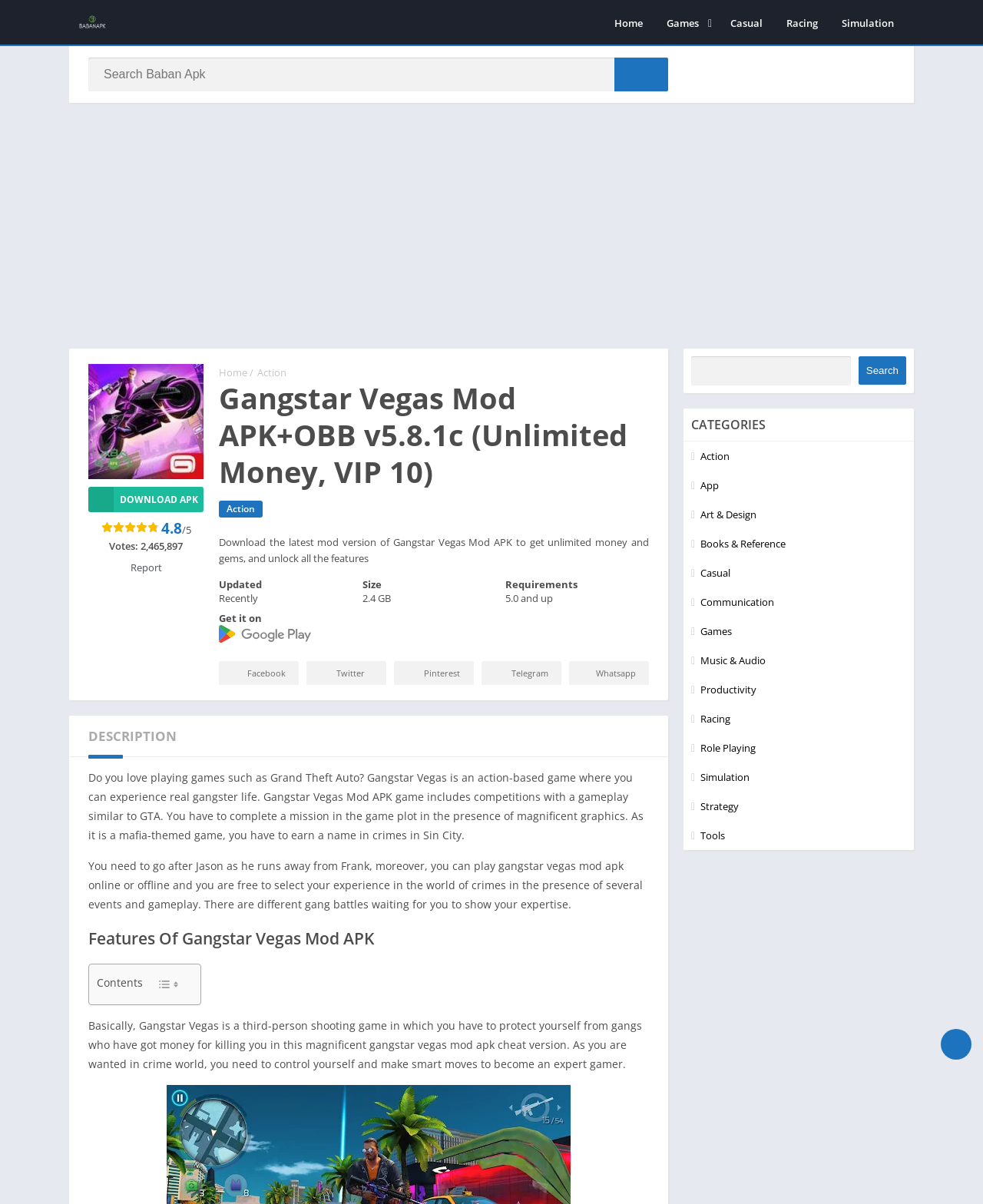Identify the bounding box coordinates of the section to be clicked to complete the task described by the following instruction: "Read game description". The coordinates should be four float numbers between 0 and 1, formatted as [left, top, right, bottom].

[0.09, 0.64, 0.655, 0.7]